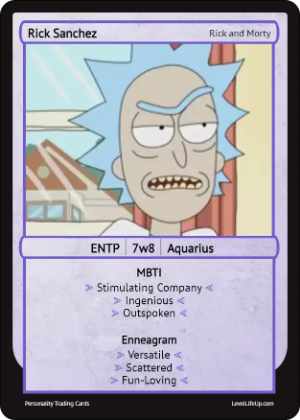Give a one-word or short-phrase answer to the following question: 
What is Rick's Enneagram type?

7w8